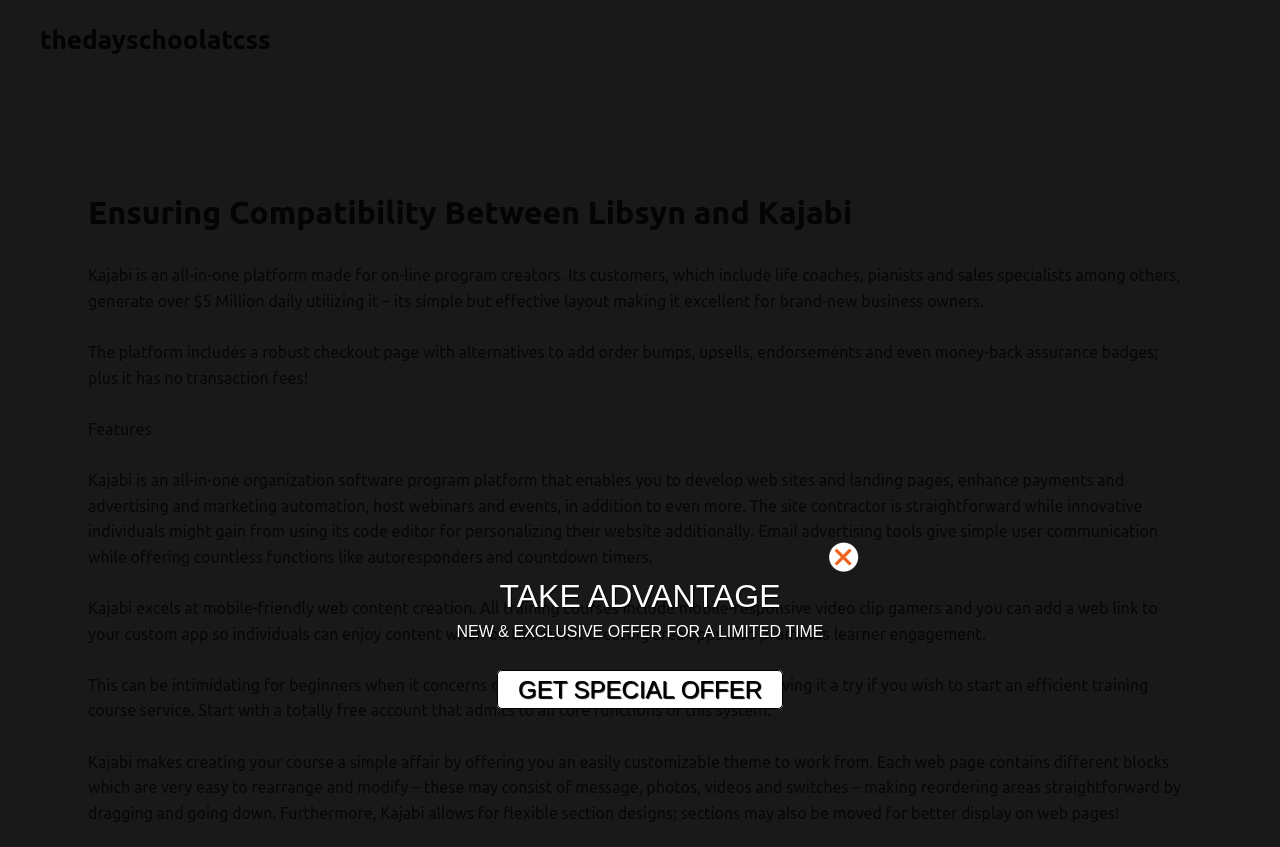Give a concise answer using only one word or phrase for this question:
What is the offer mentioned on the webpage?

Limited time special offer